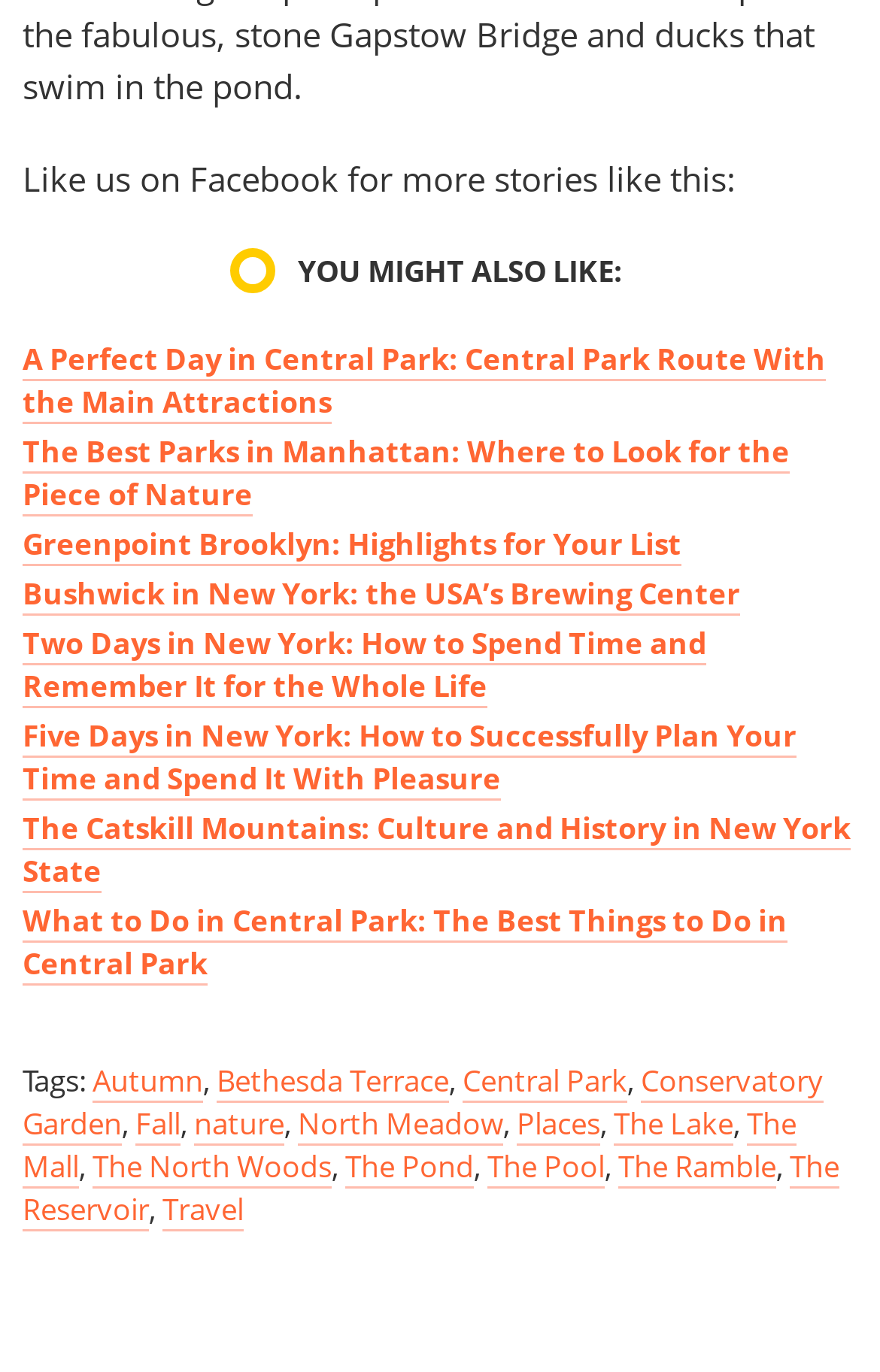Respond to the question with just a single word or phrase: 
What is the social media platform mentioned?

Facebook